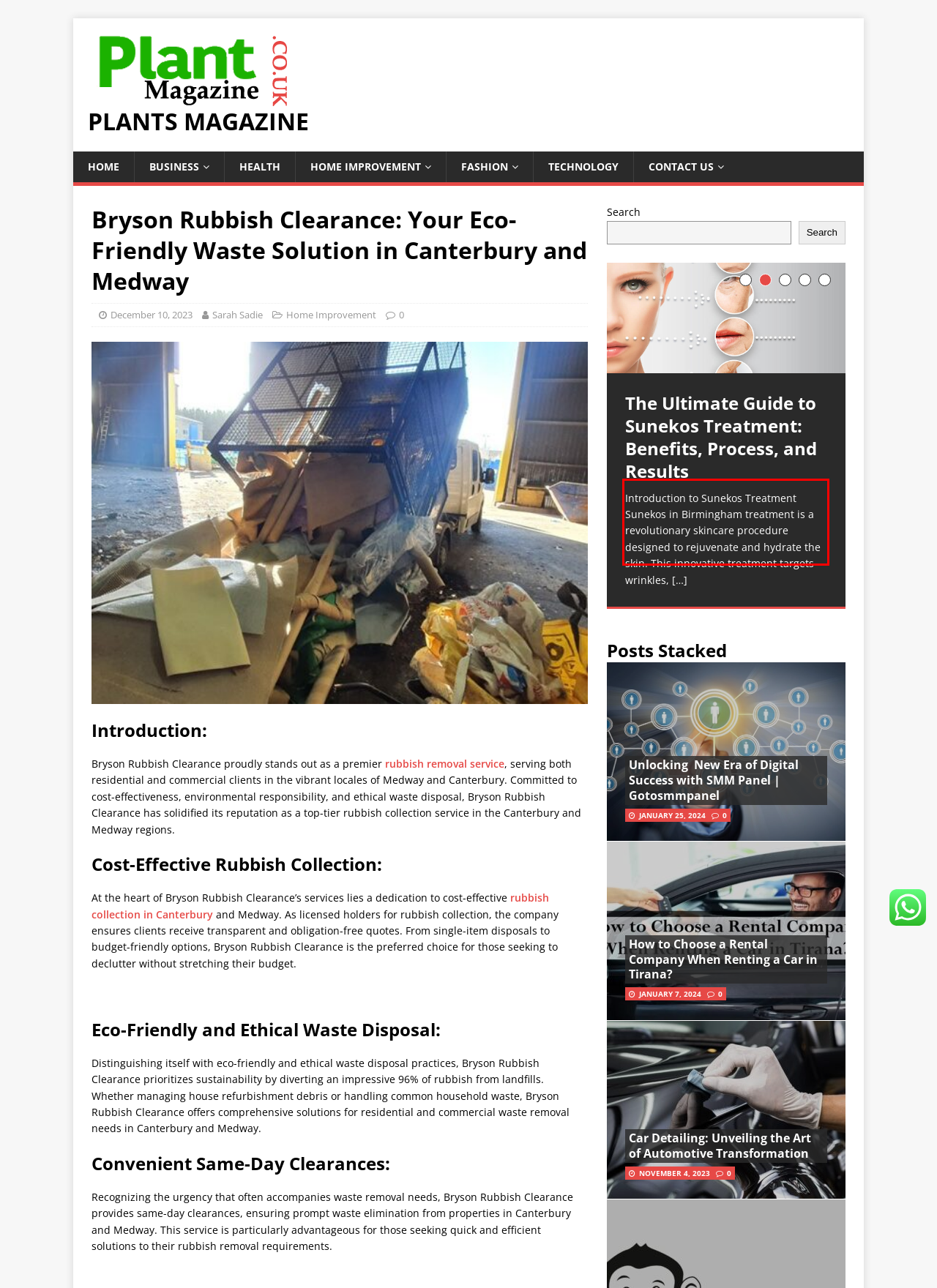Using the provided screenshot, read and generate the text content within the red-bordered area.

There are various matters to bear in mind while choosing the right grass for your turf, including incorporating proper lawn mowing techniques. What sort of […]